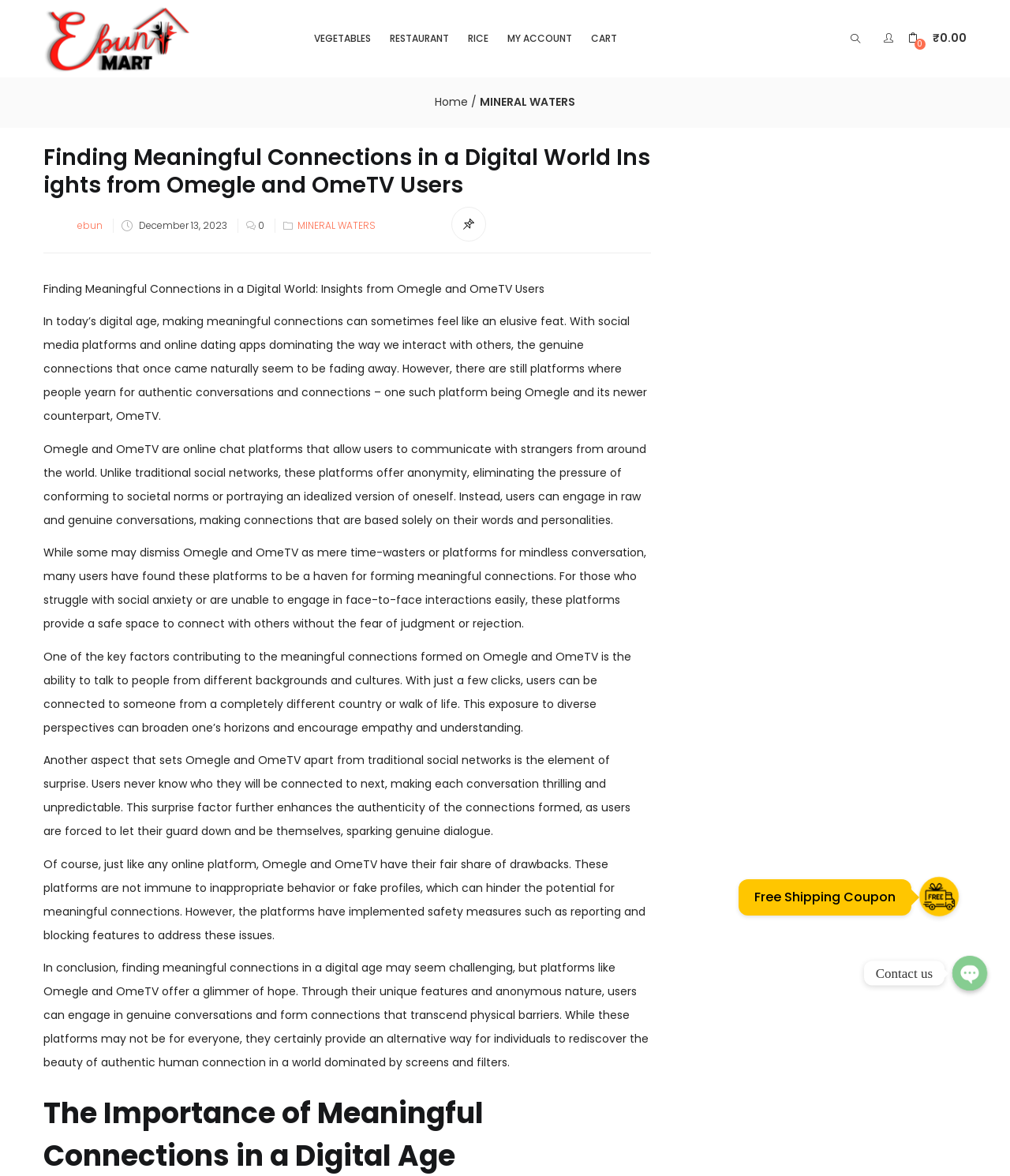Please find the bounding box for the UI element described by: "Author-Publisher".

None